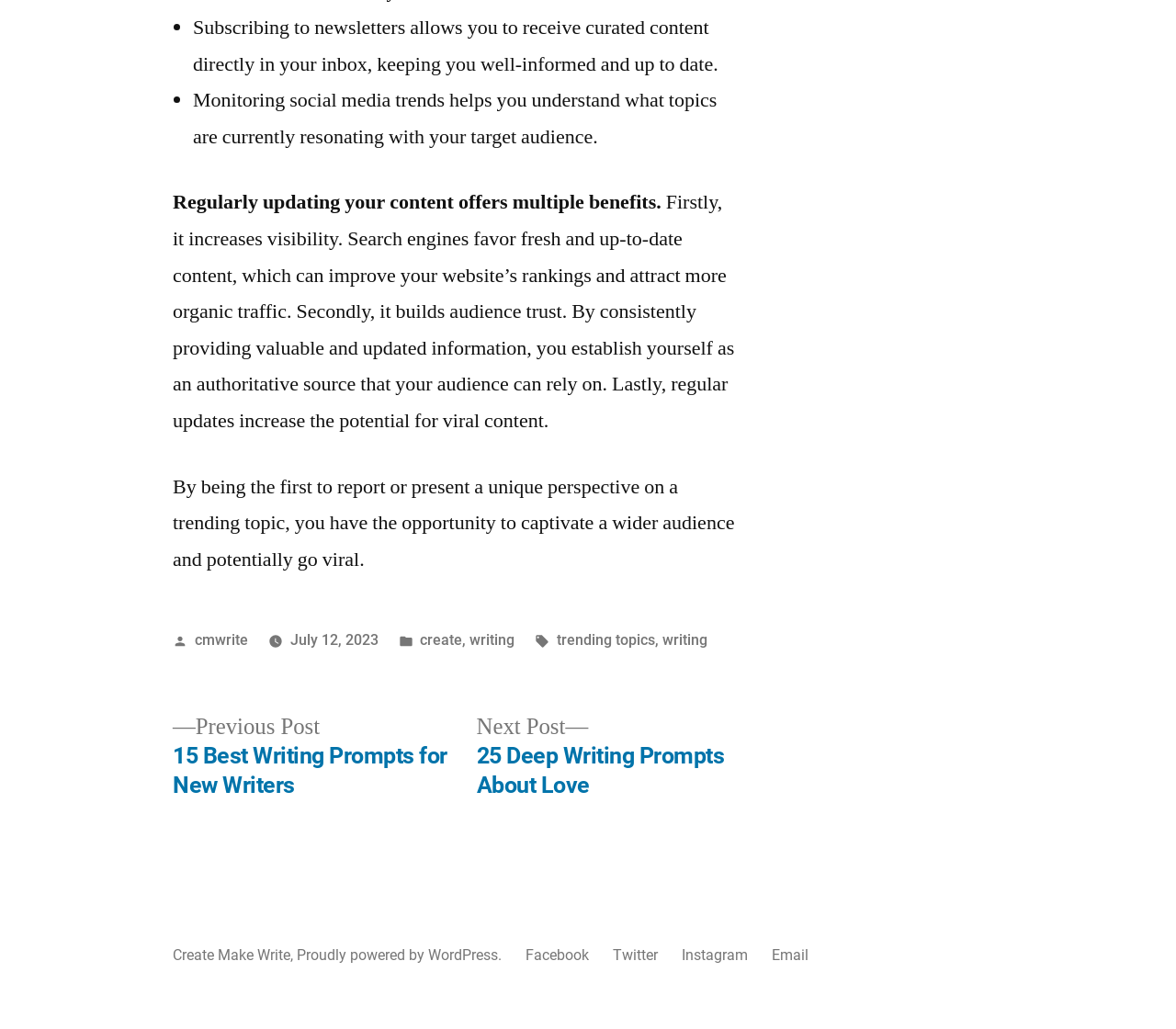Give a one-word or one-phrase response to the question: 
What is the previous post about?

15 Best Writing Prompts for New Writers